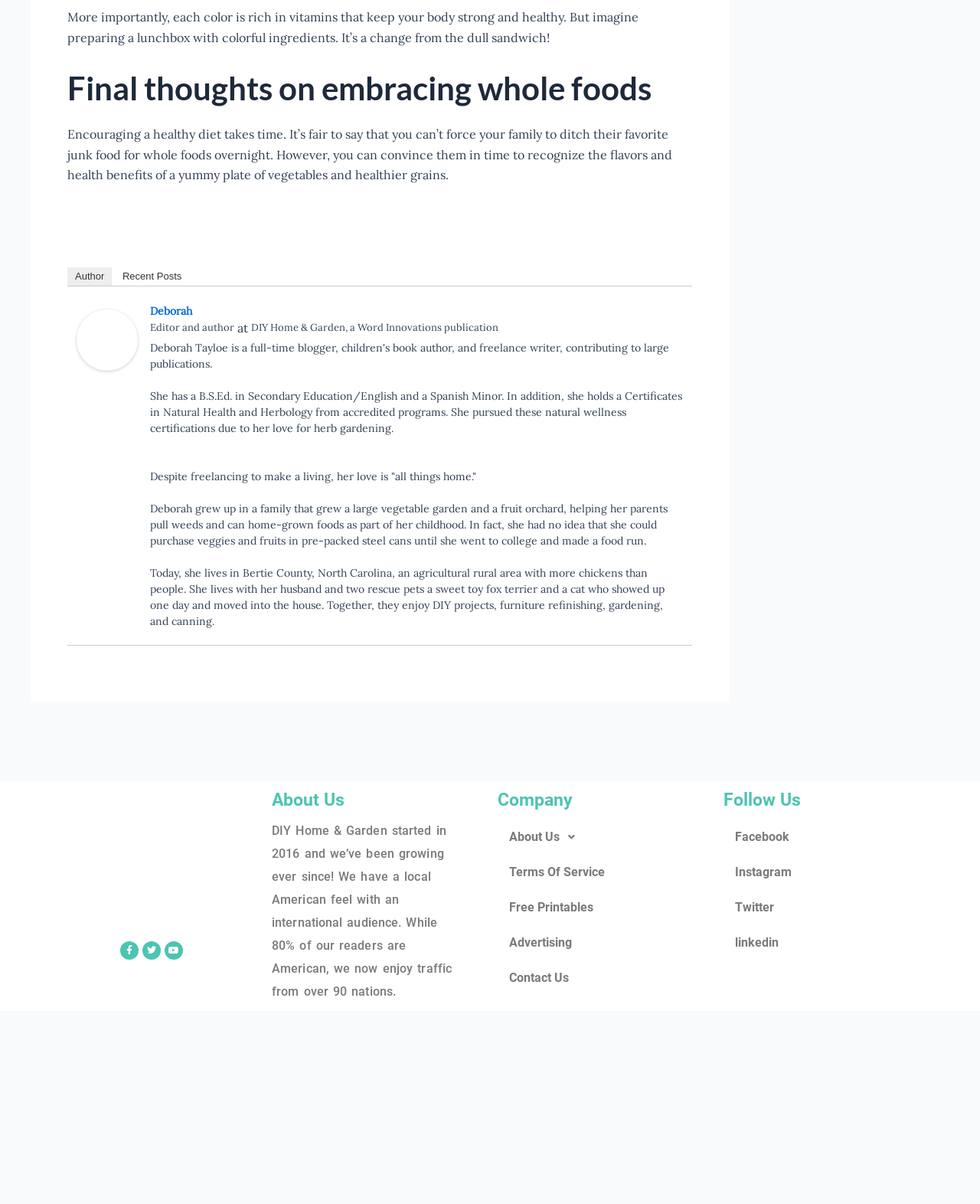What is the topic of the article?
Respond to the question with a well-detailed and thorough answer.

The topic of the article is whole foods, which can be inferred by reading the text 'Final thoughts on embracing whole foods' and 'Encouraging a healthy diet takes time...'